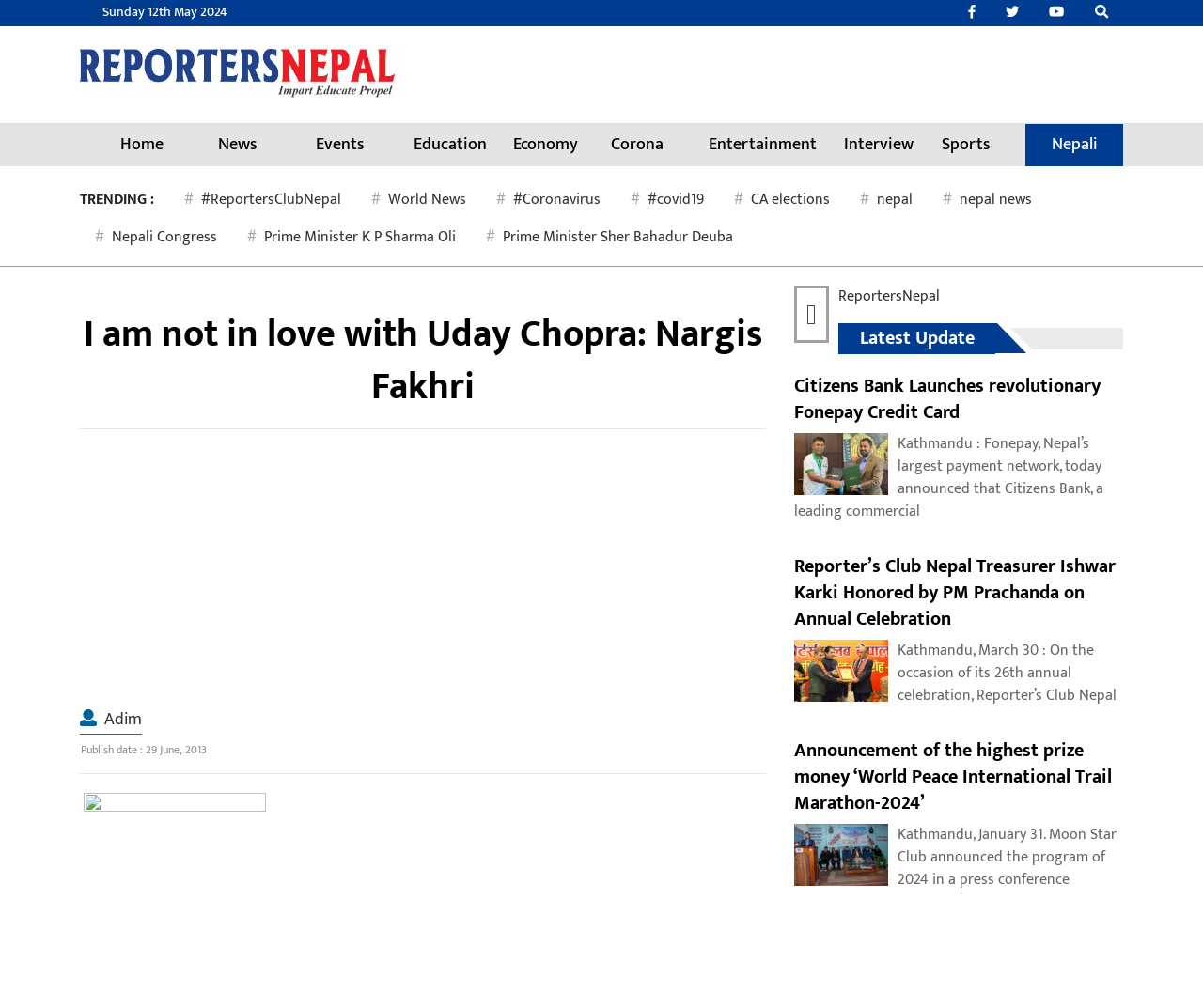From the webpage screenshot, predict the bounding box of the UI element that matches this description: "# nepal".

[0.702, 0.179, 0.771, 0.217]